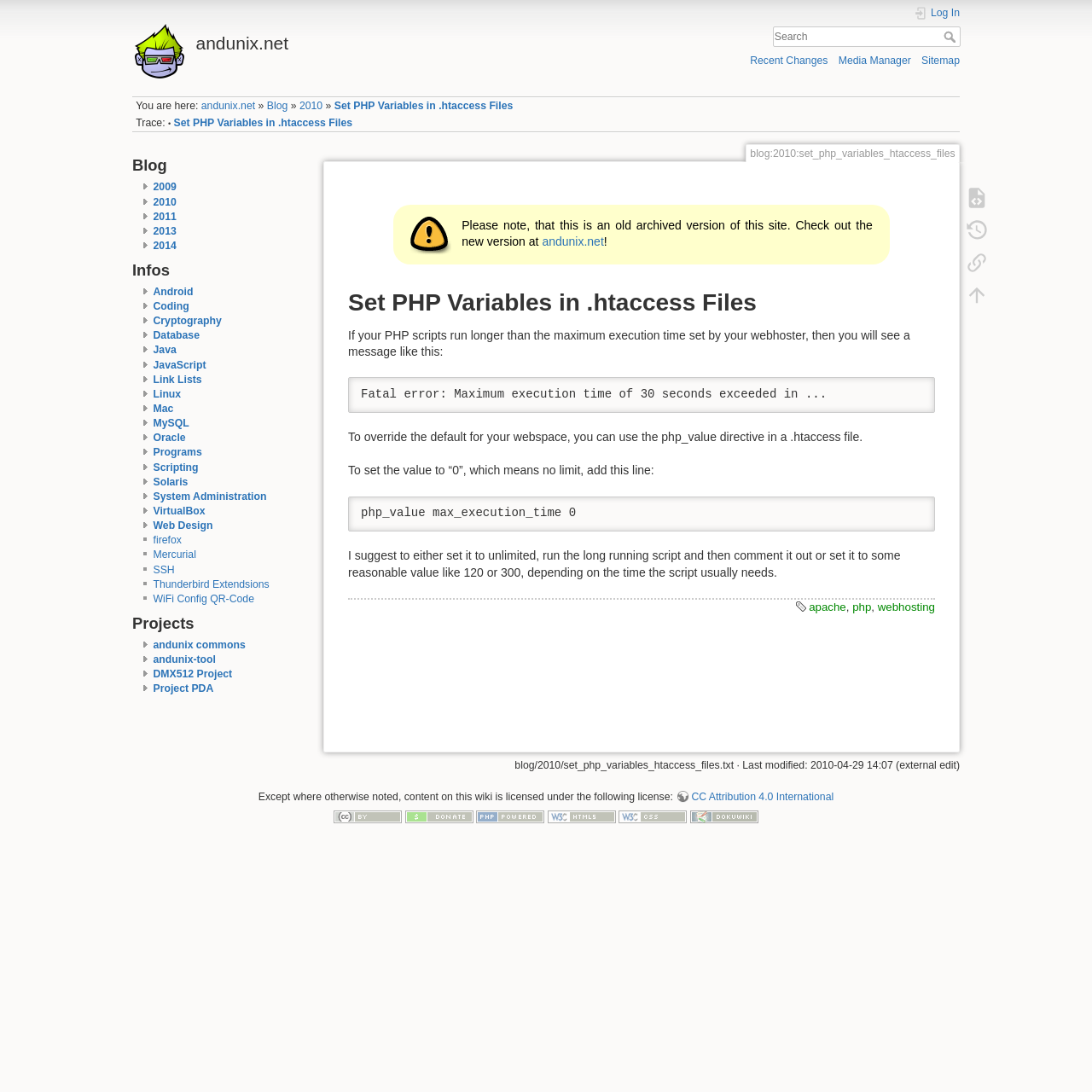Locate the bounding box coordinates of the segment that needs to be clicked to meet this instruction: "Visit the blog page".

[0.244, 0.092, 0.264, 0.103]